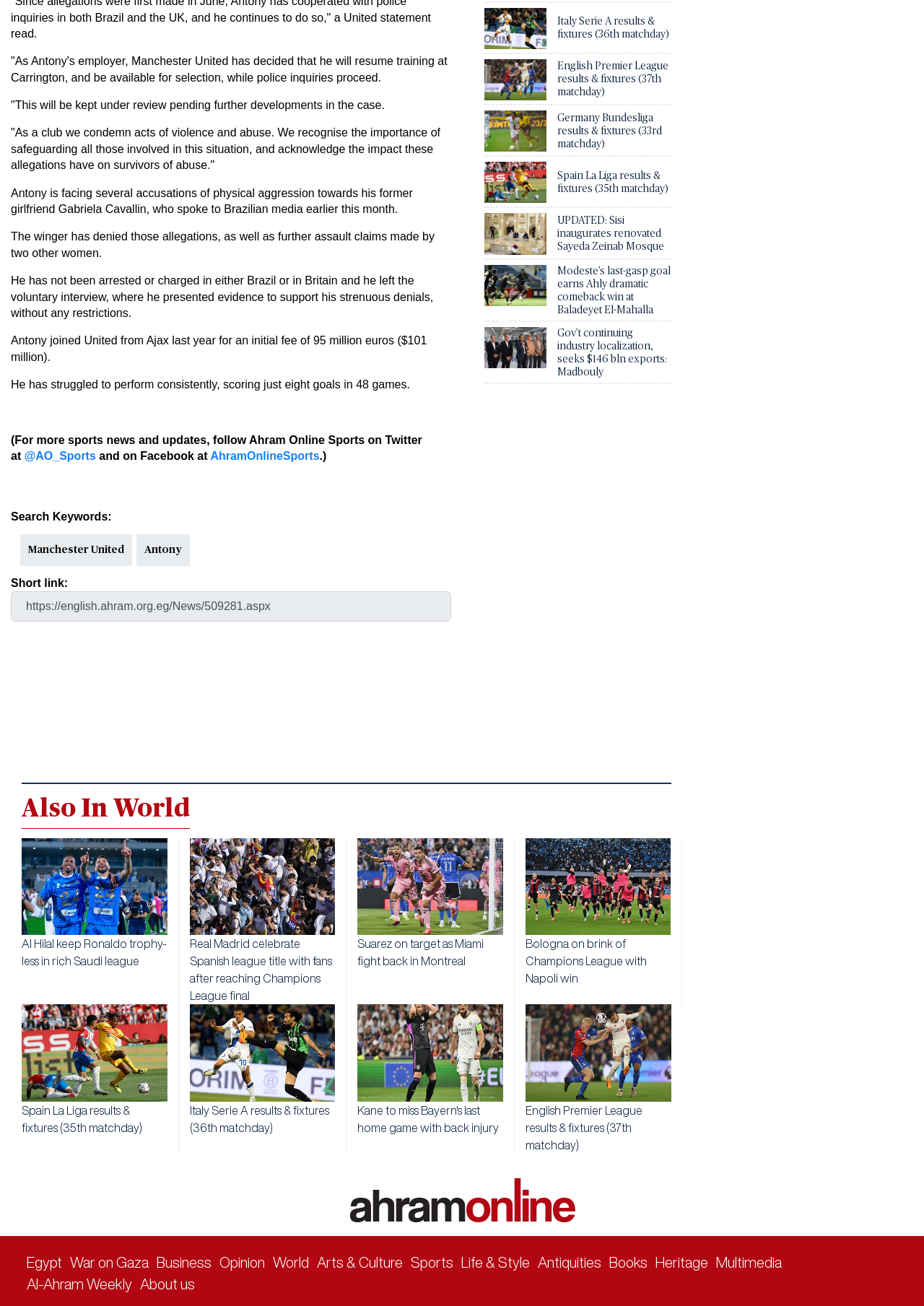Provide a one-word or short-phrase response to the question:
How many links are there in the 'Also In World' section?

5